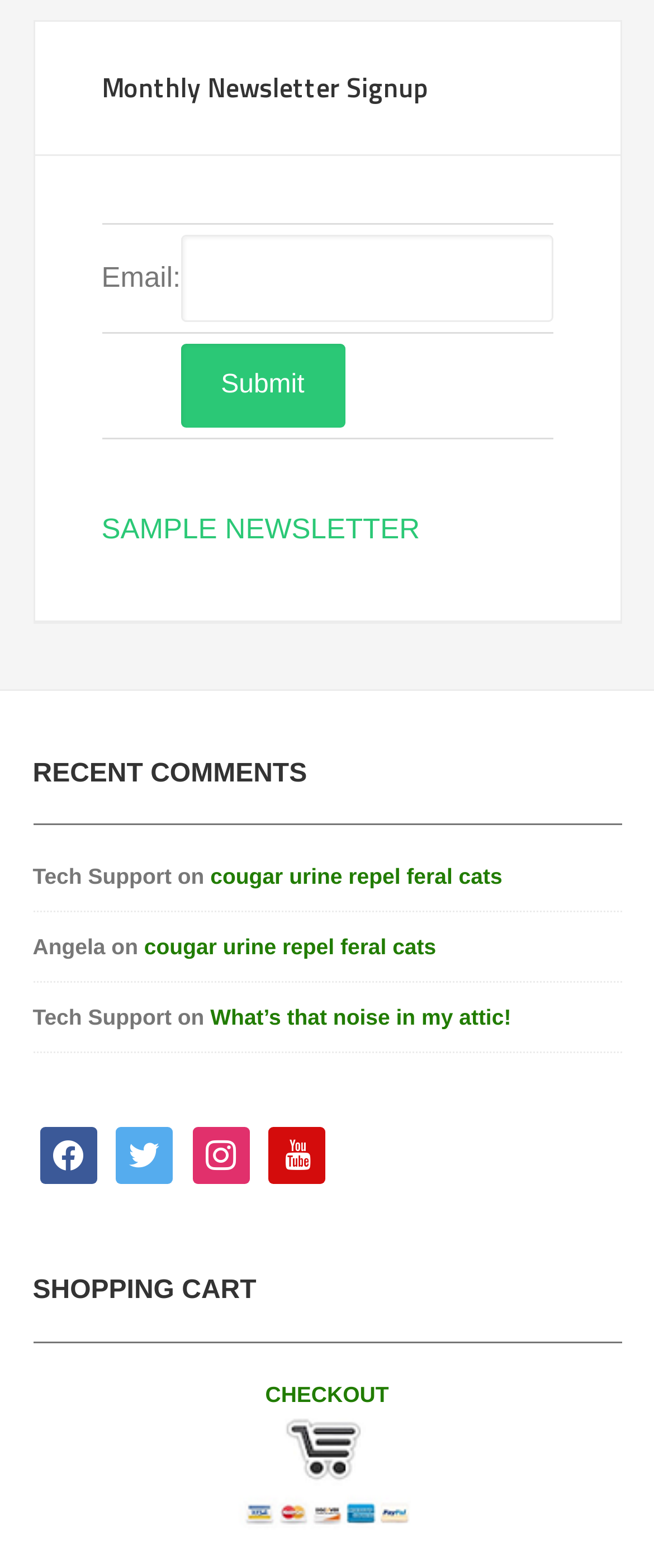Could you indicate the bounding box coordinates of the region to click in order to complete this instruction: "Check out the shopping cart".

[0.359, 0.881, 0.641, 0.982]